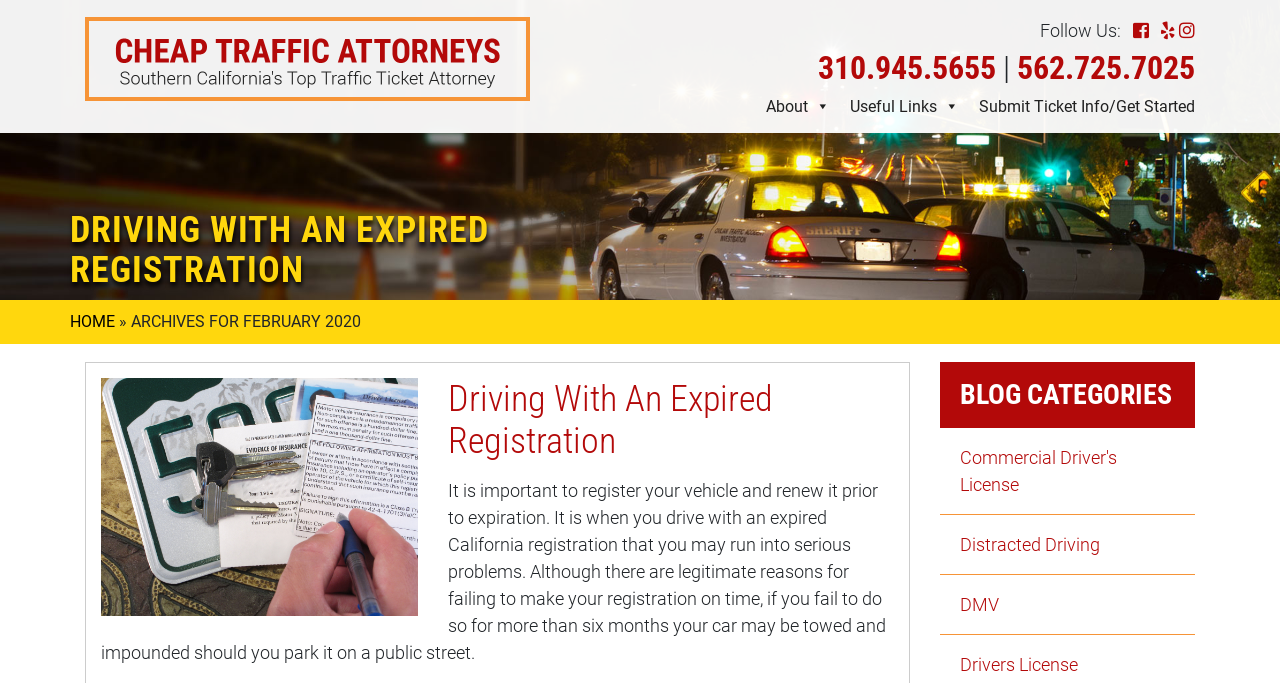Show the bounding box coordinates of the region that should be clicked to follow the instruction: "Submit ticket info."

[0.757, 0.141, 0.941, 0.169]